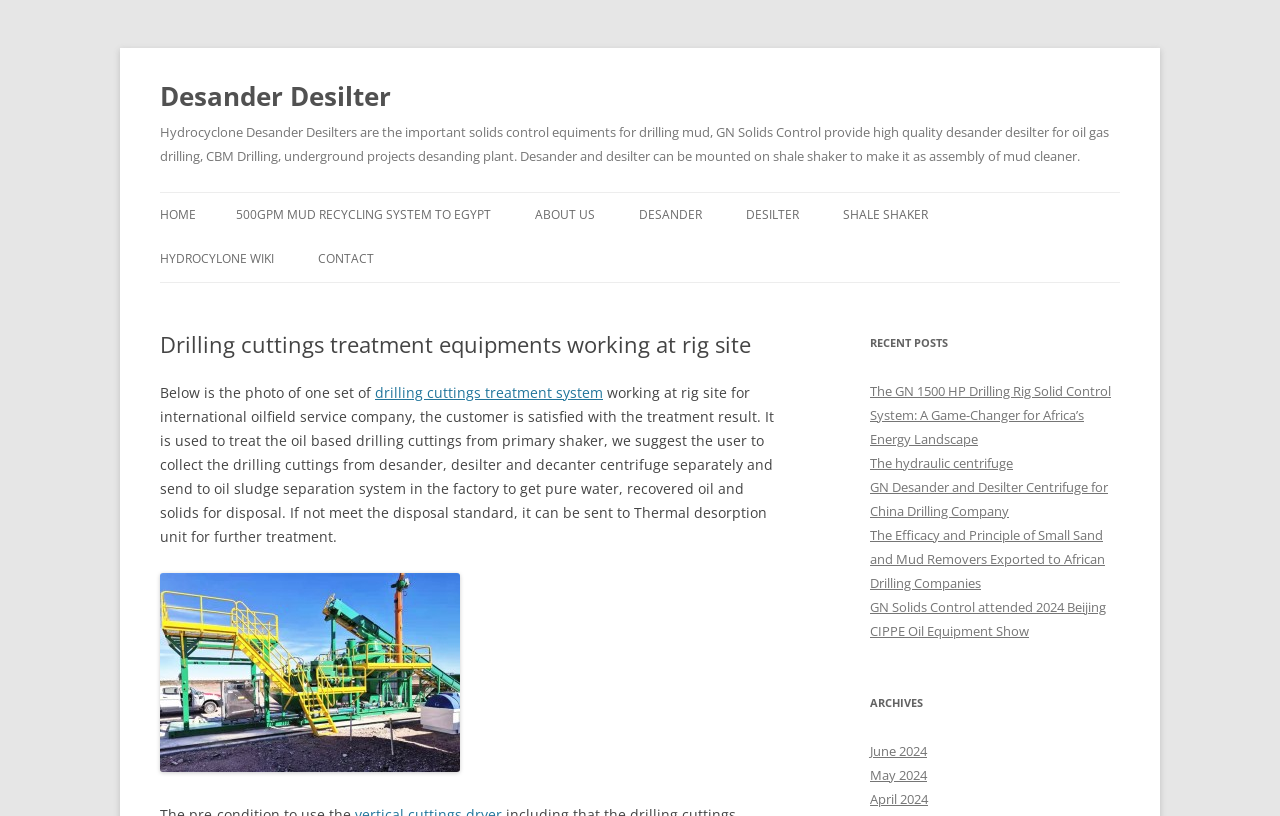What is the purpose of the drilling cuttings treatment system?
Please answer the question with a detailed response using the information from the screenshot.

According to the webpage's content, especially the paragraph starting with 'Below is the photo of one set of drilling cuttings treatment system', the drilling cuttings treatment system is used to treat oil-based drilling cuttings from primary shaker, and the goal is to get pure water, recovered oil, and solids for disposal.